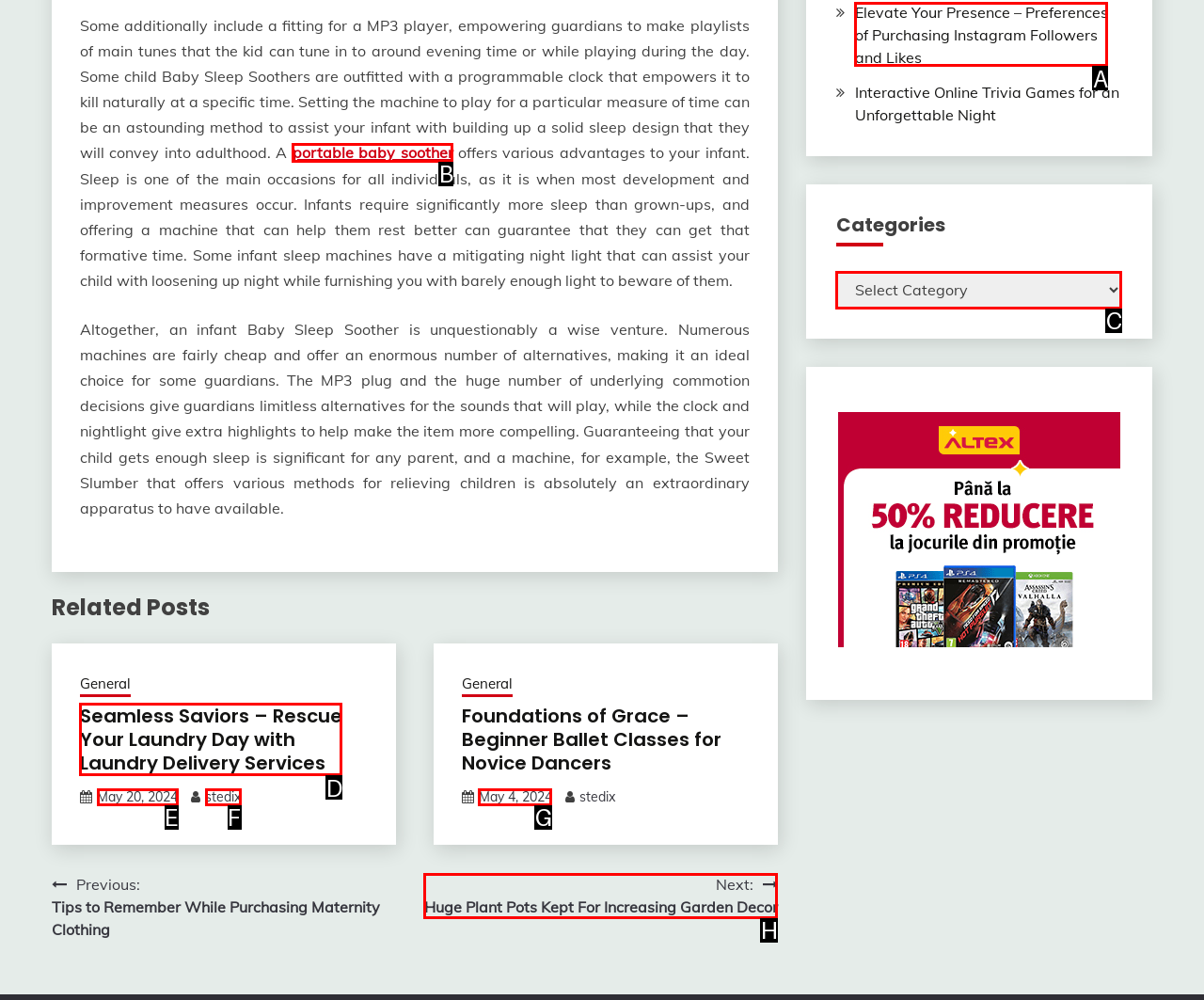Provide the letter of the HTML element that you need to click on to perform the task: Search for news.
Answer with the letter corresponding to the correct option.

None